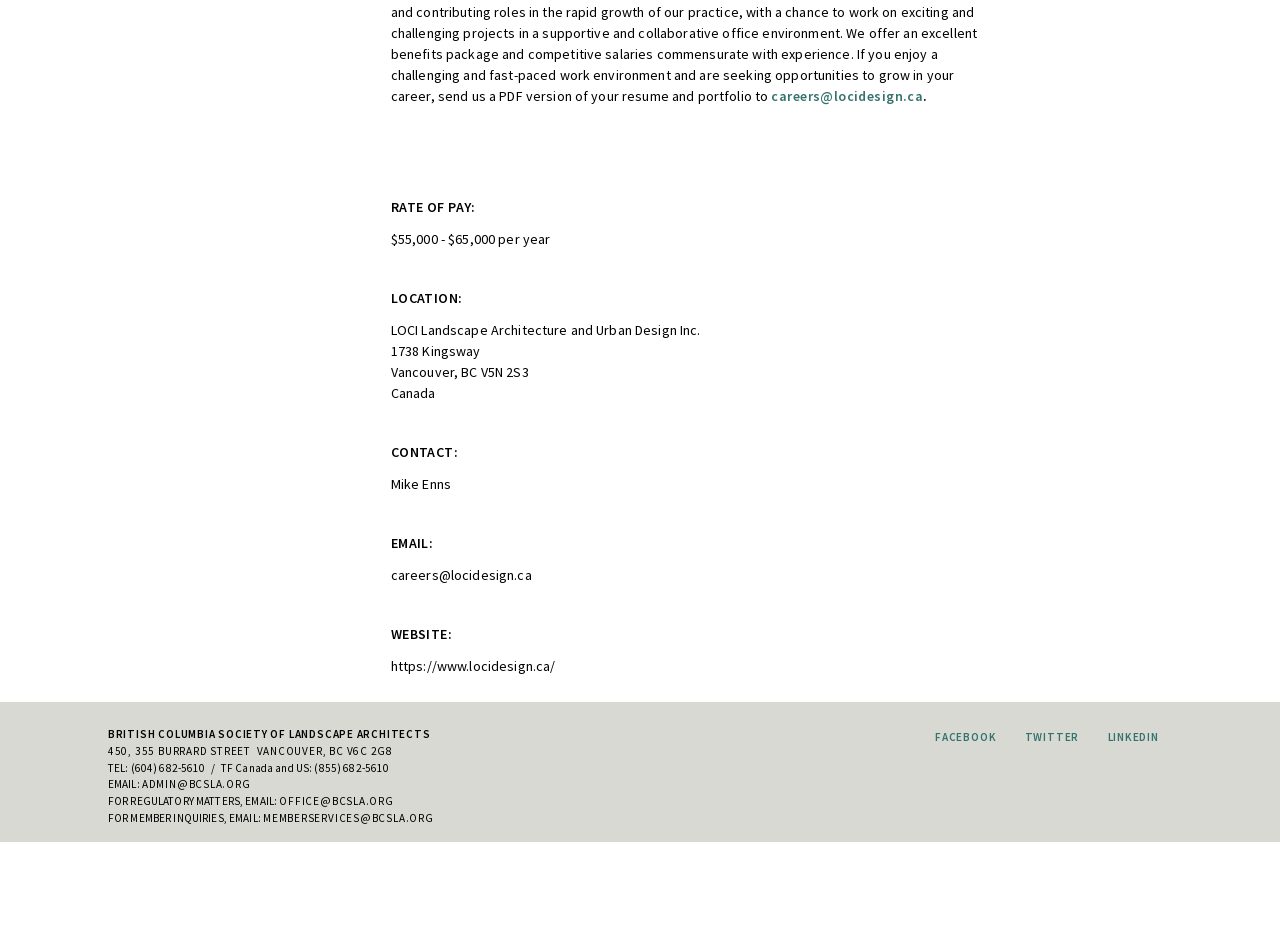Find the bounding box coordinates of the clickable area that will achieve the following instruction: "Email ADMIN@BCSLA.ORG".

[0.111, 0.839, 0.196, 0.855]